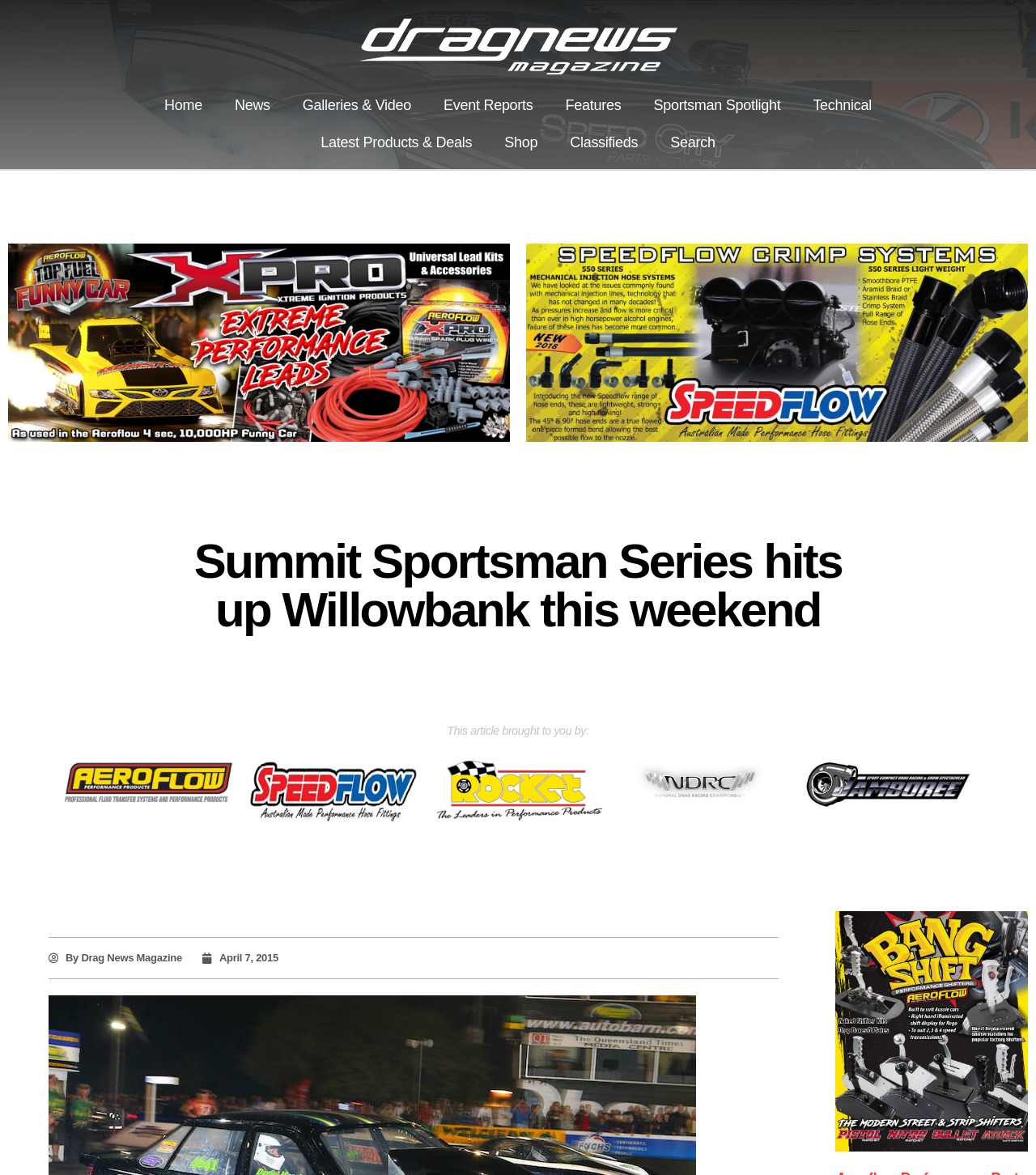Determine the bounding box coordinates of the target area to click to execute the following instruction: "read news."

[0.211, 0.074, 0.276, 0.105]